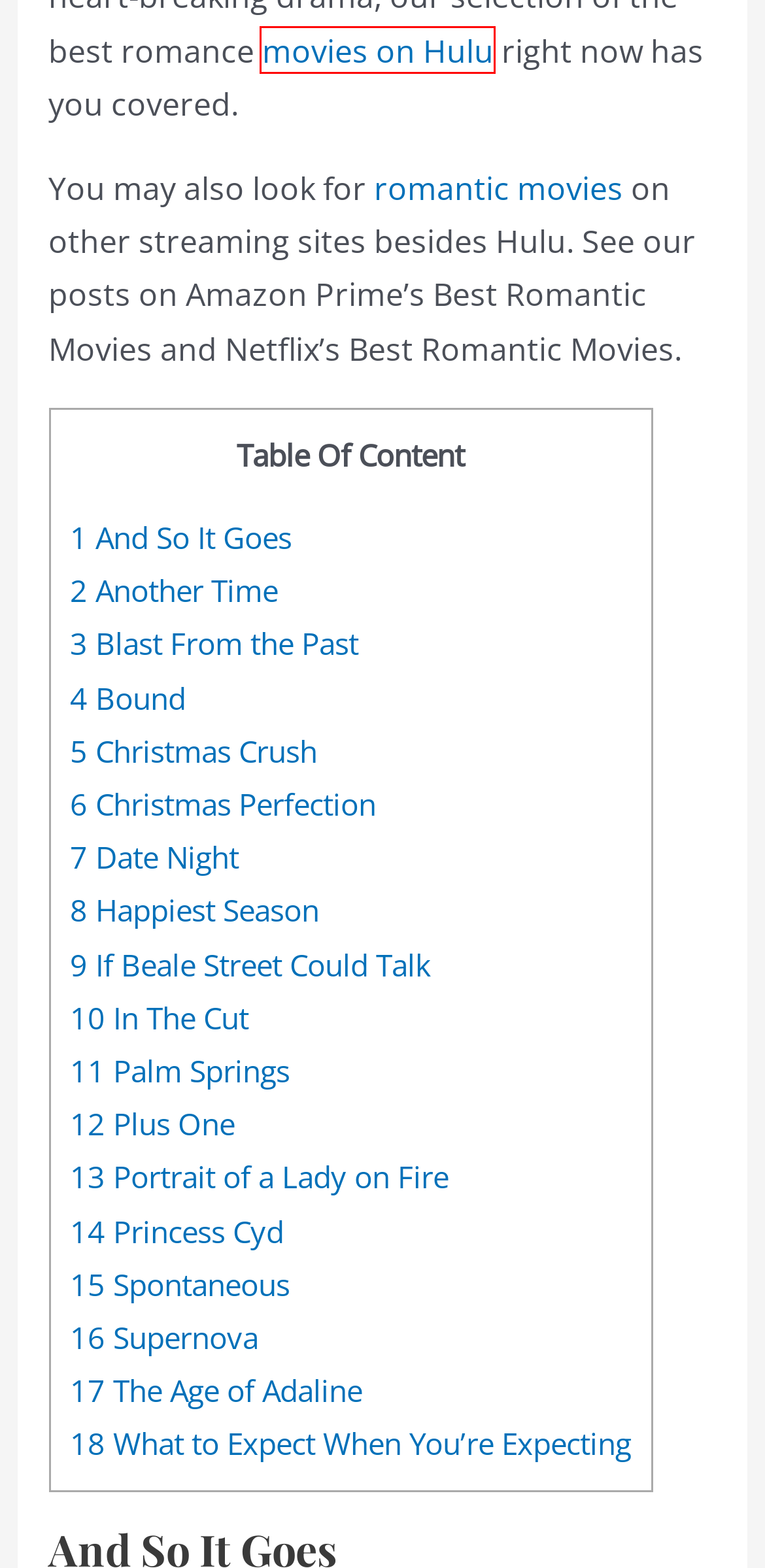Examine the screenshot of the webpage, which includes a red bounding box around an element. Choose the best matching webpage description for the page that will be displayed after clicking the element inside the red bounding box. Here are the candidates:
A. That 90s Show Cast – All Main Characters Are back Except One – DotComStories
B. Kiara Advani’s Bold Looks Everyone Is Going Crazy For – DotComStories
C. 25 Most Evil Serial Killers In The World Who Shocked The Whole System - DotComStories
D. Saddle Up: Explore the Wild West with the Best Hulu Western Movies - DotComStories
E. 12 Bollywood Actors Who Got Seriously Injured While Shooting For Films - DotComStories
F. 10 Most Sexually Graphic Movies on Hulu Right Now - DotComStories
G. List Of Perfect Hollywood Romantic Movies For Couples - DotComStories
H. 14 Best African American Movies On Hulu You Must Watch - DotComStories

F